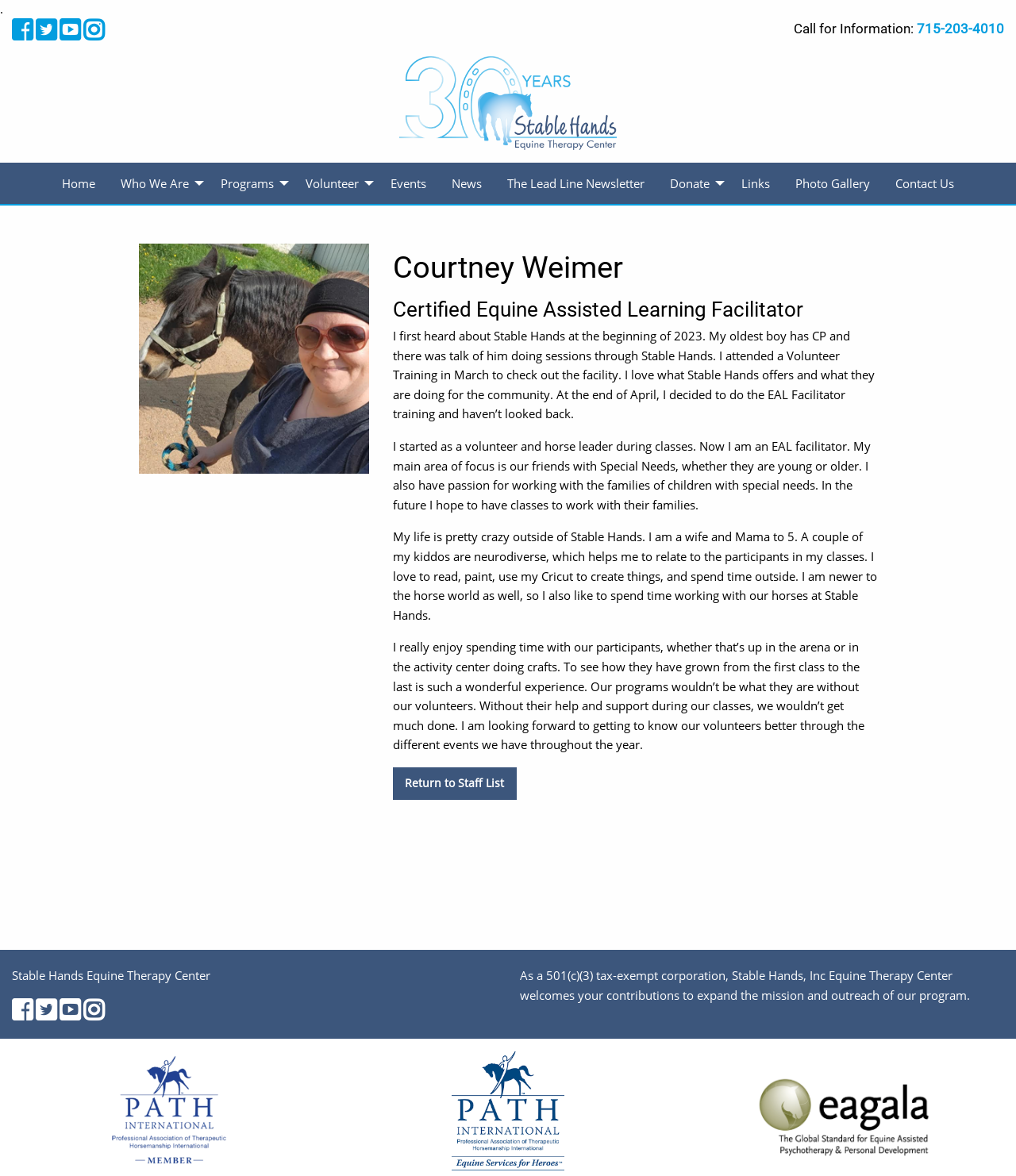Respond with a single word or short phrase to the following question: 
How many social media links are there?

4